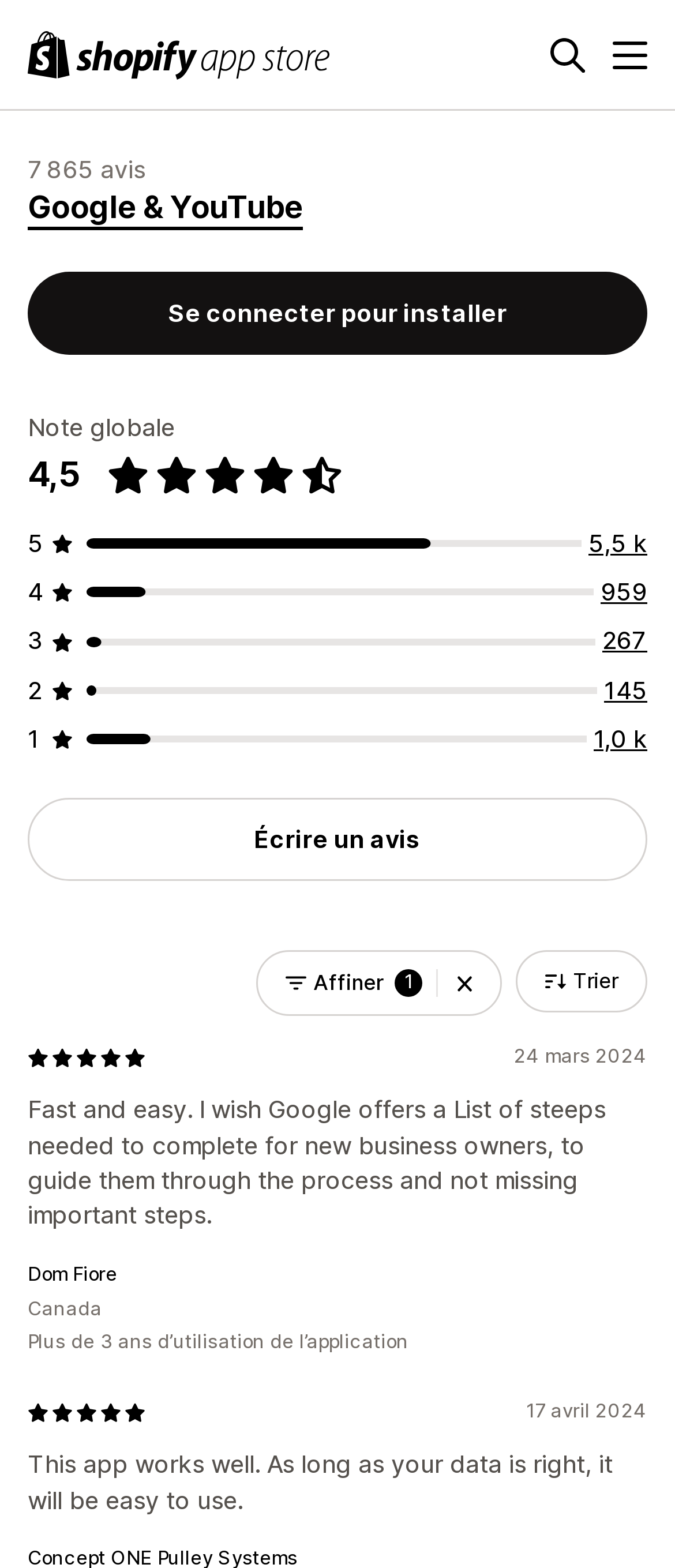Indicate the bounding box coordinates of the clickable region to achieve the following instruction: "browse May 2019."

None